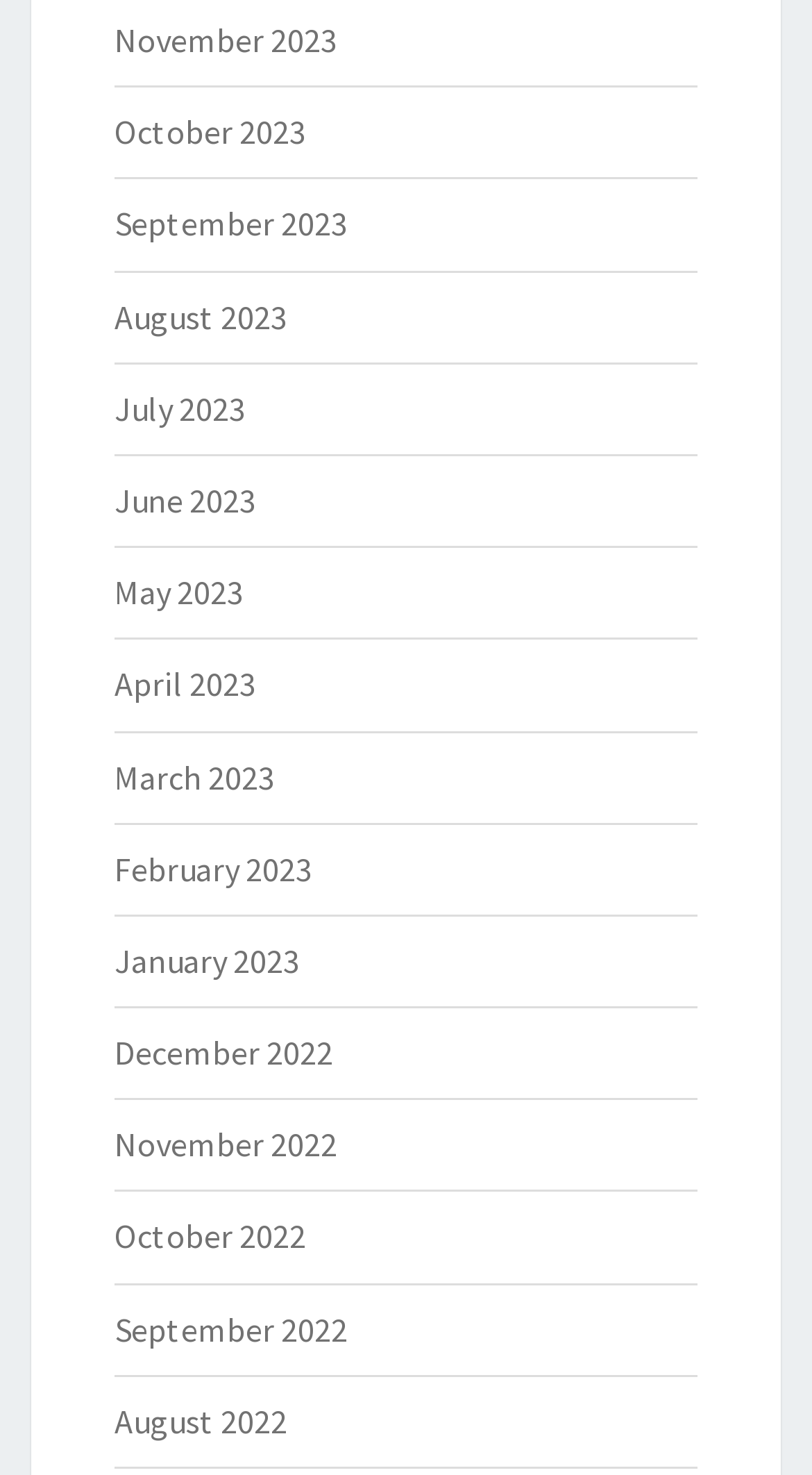Determine the bounding box coordinates of the section I need to click to execute the following instruction: "Visit Real Estate". Provide the coordinates as four float numbers between 0 and 1, i.e., [left, top, right, bottom].

None